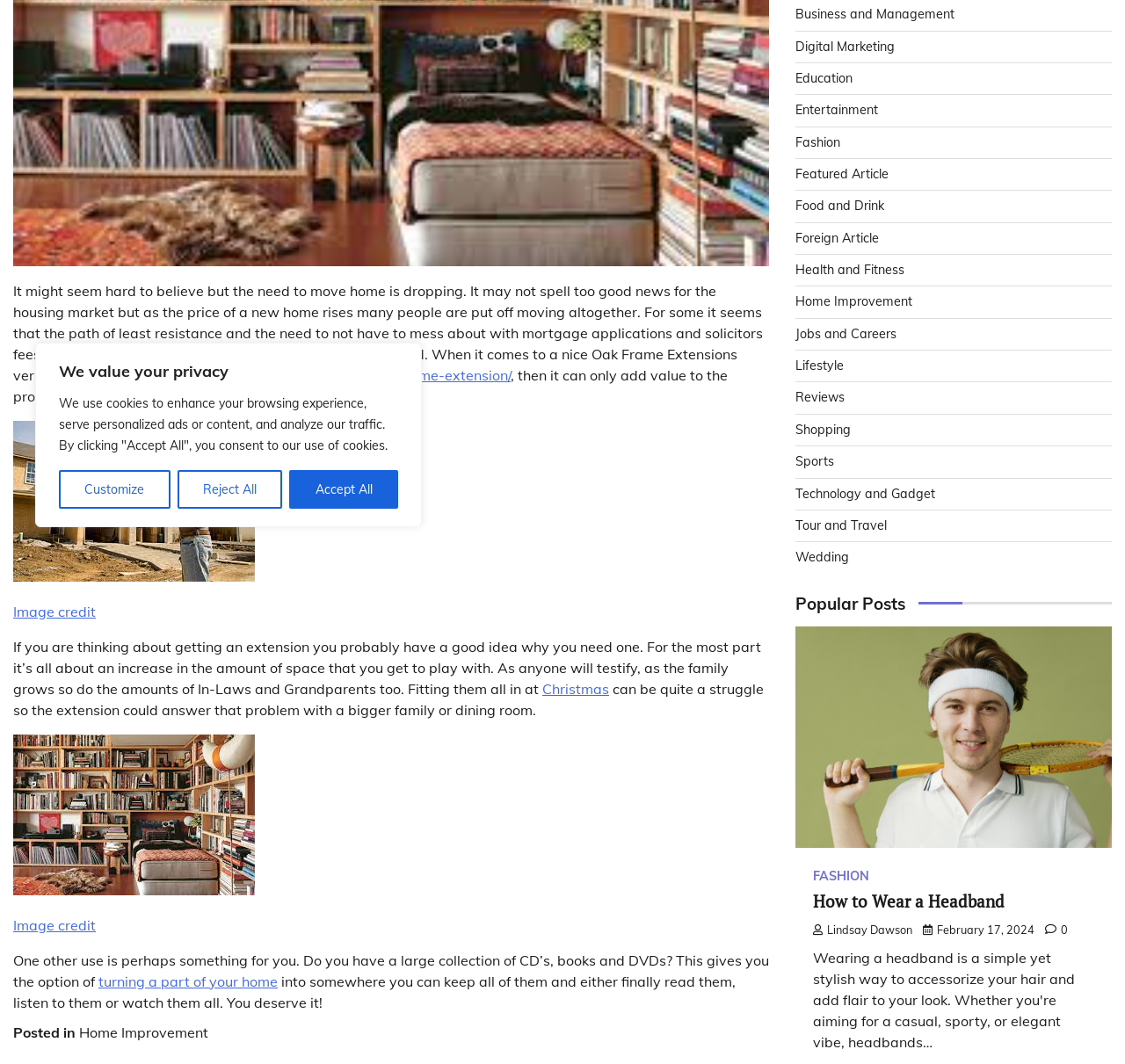Determine the bounding box of the UI element mentioned here: "Image credit". The coordinates must be in the format [left, top, right, bottom] with values ranging from 0 to 1.

[0.012, 0.566, 0.085, 0.583]